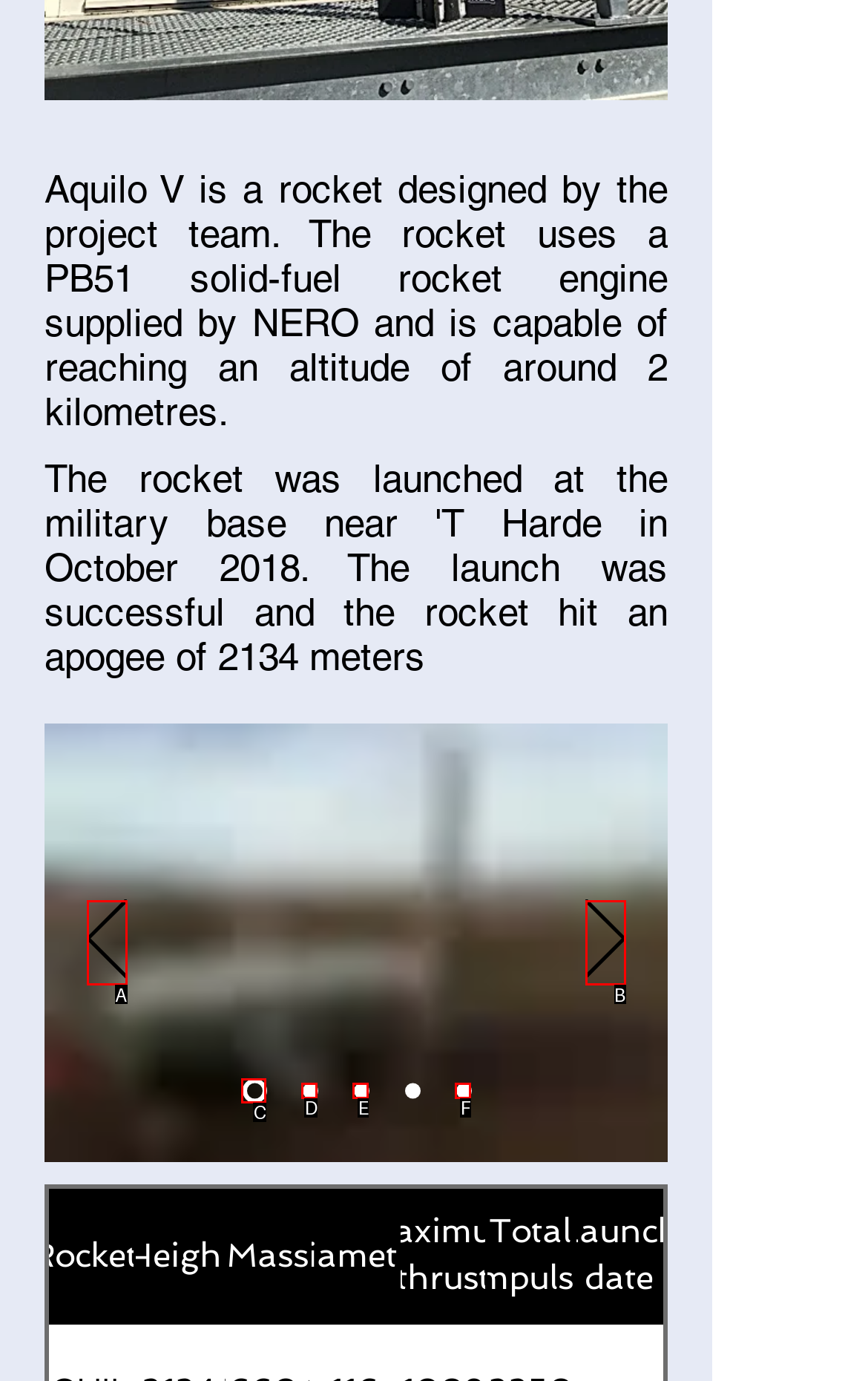From the provided choices, determine which option matches the description: aria-label="Previous". Respond with the letter of the correct choice directly.

A